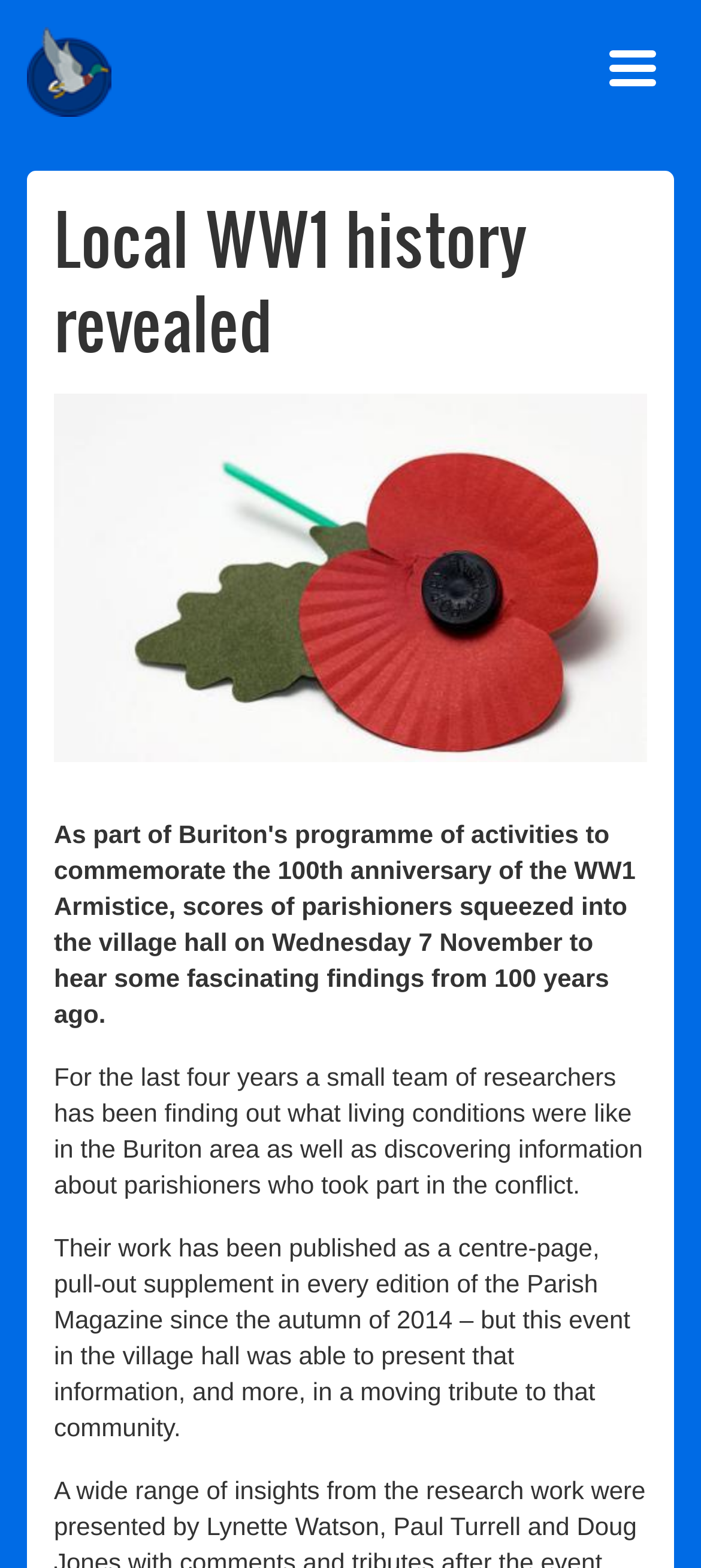What is the role of the researchers mentioned in the webpage?
Your answer should be a single word or phrase derived from the screenshot.

Finding out living conditions